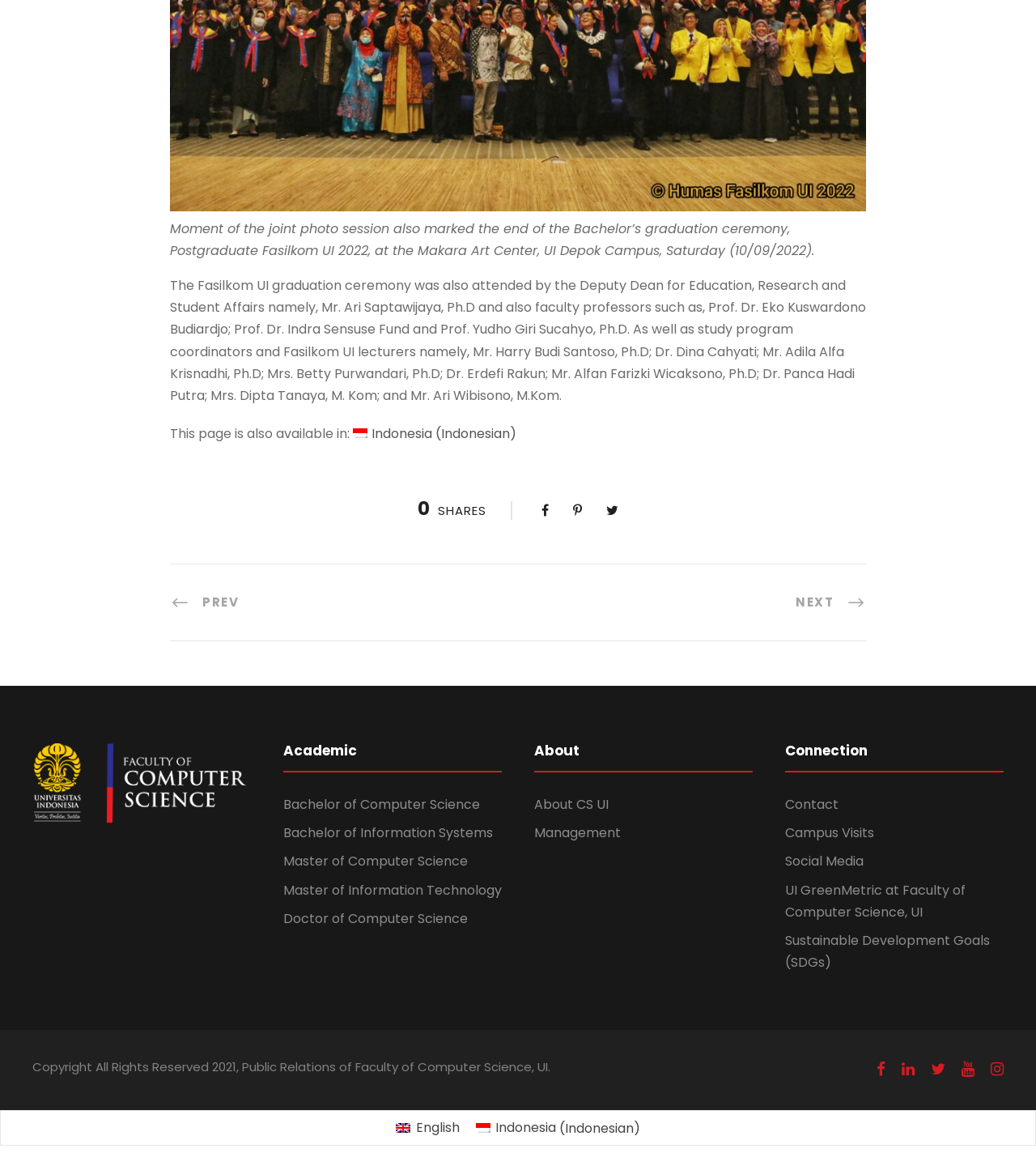Determine the coordinates of the bounding box that should be clicked to complete the instruction: "Contact the faculty". The coordinates should be represented by four float numbers between 0 and 1: [left, top, right, bottom].

[0.758, 0.68, 0.809, 0.695]